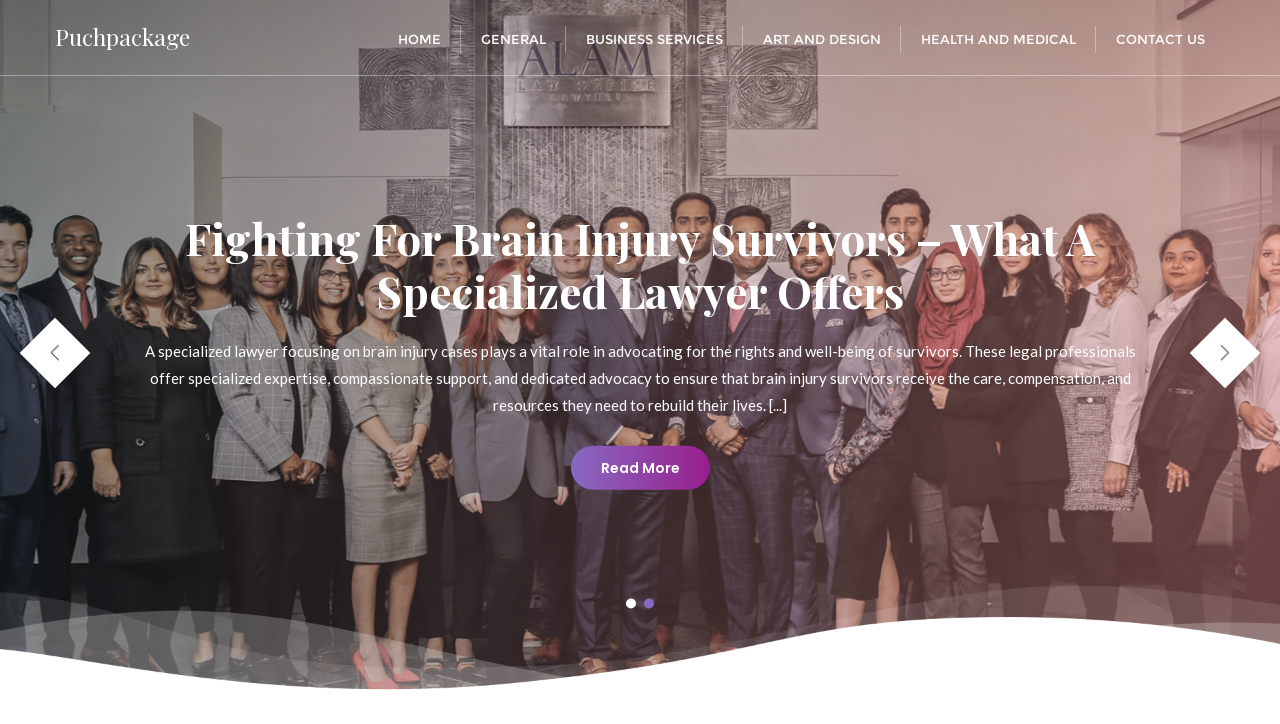Please provide the bounding box coordinates for the element that needs to be clicked to perform the following instruction: "Read more about brain injury cases". The coordinates should be given as four float numbers between 0 and 1, i.e., [left, top, right, bottom].

[0.446, 0.615, 0.554, 0.676]